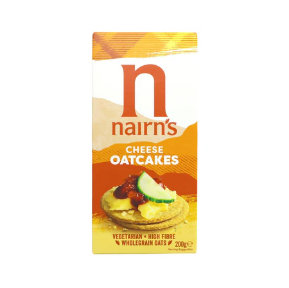Please provide a one-word or short phrase answer to the question:
What is the weight of the packet?

200g